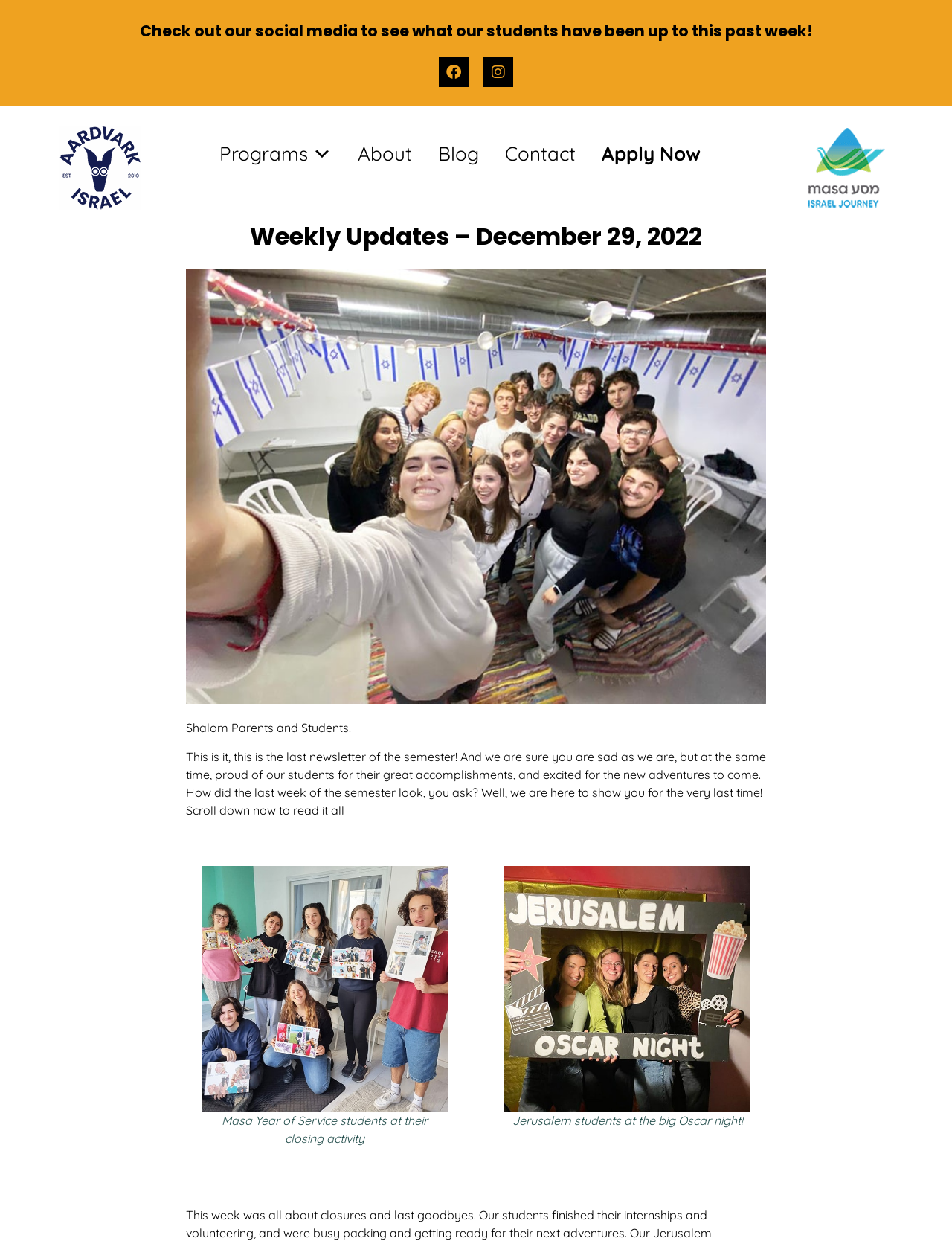What is the name of the social media platform with an Instagram icon? From the image, respond with a single word or brief phrase.

Instagram